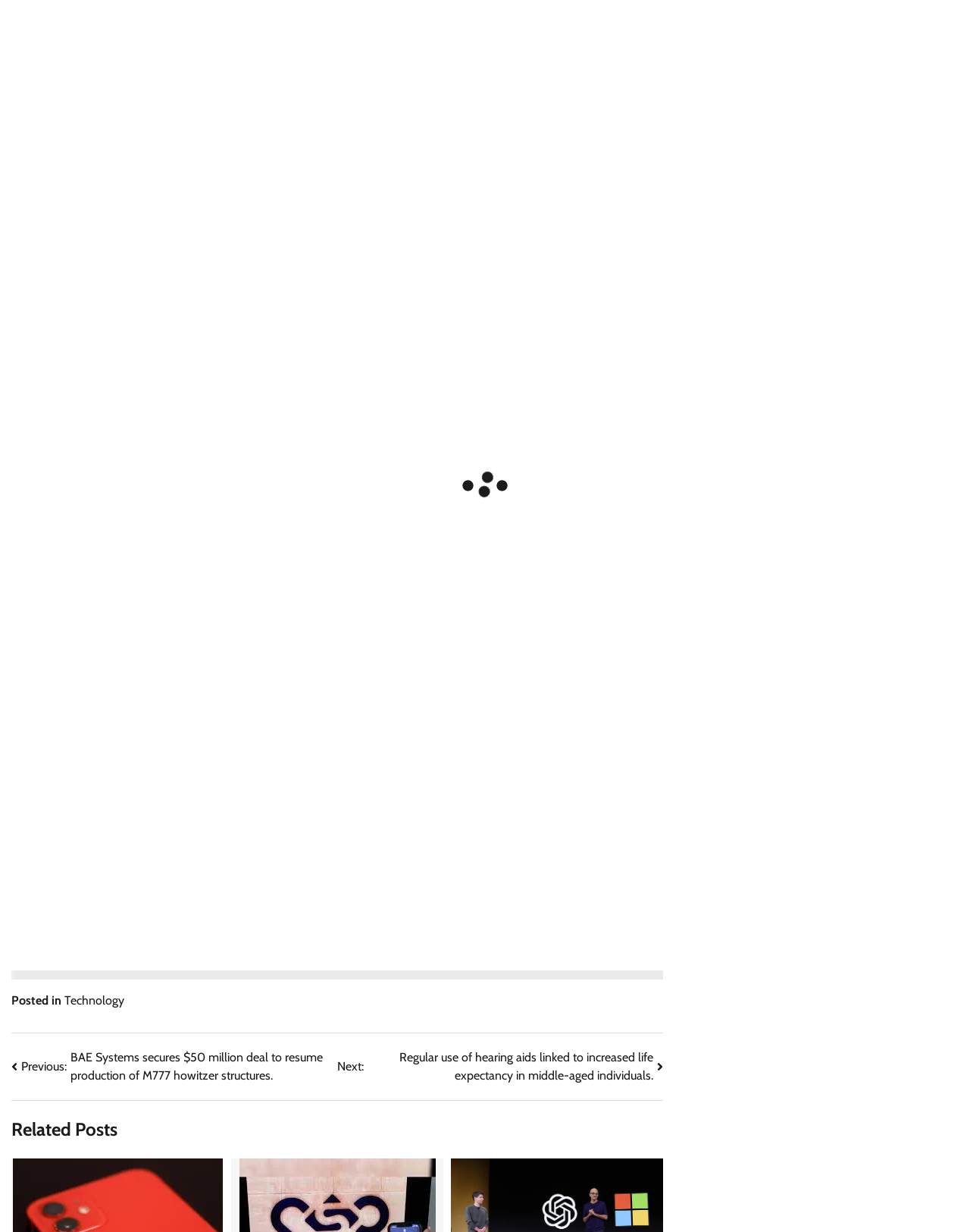Use a single word or phrase to answer the question: 
What is the type of the icon represented by ''?

search icon